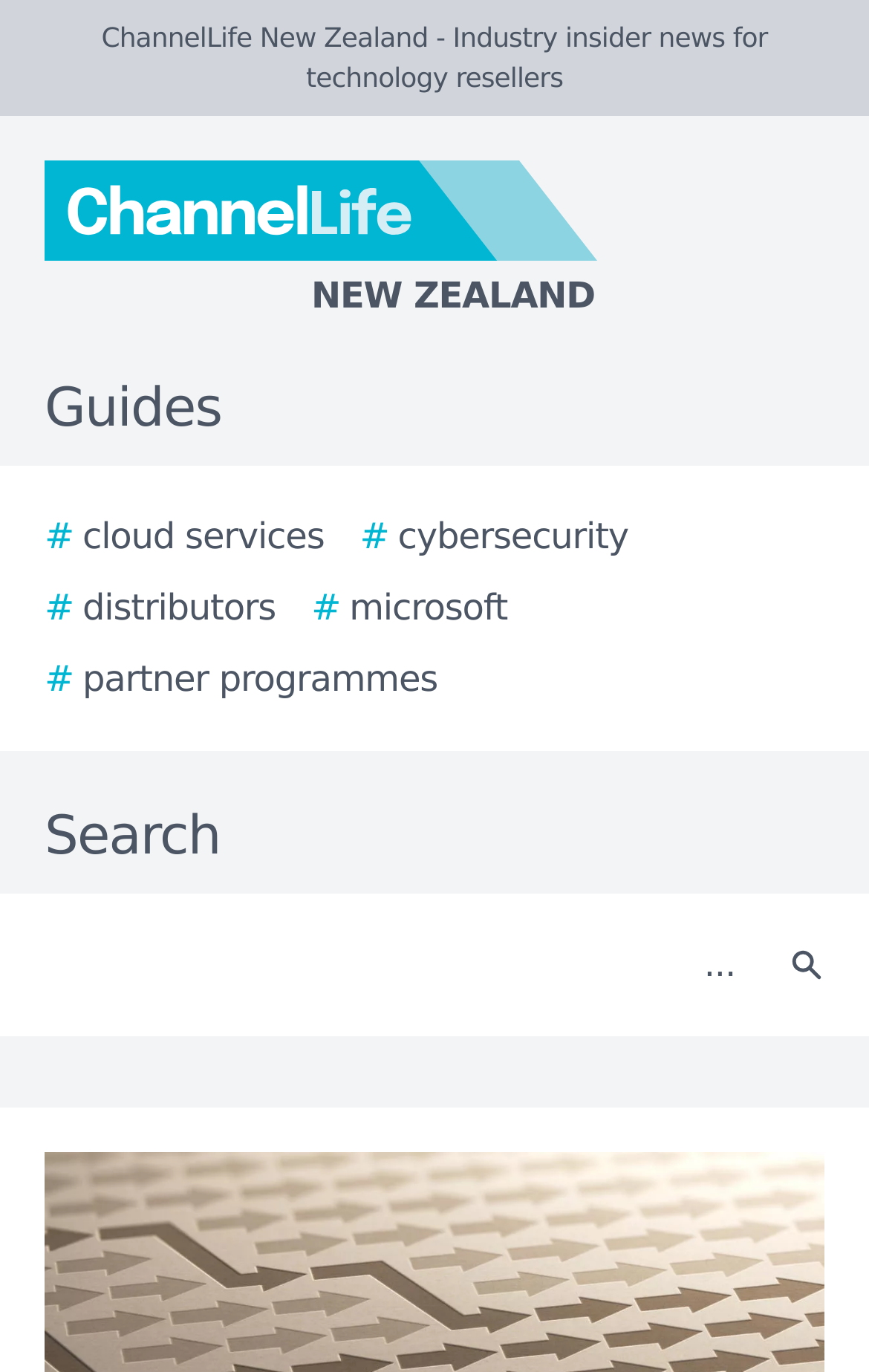Using the information in the image, give a detailed answer to the following question: How many links are there under 'Guides'?

Under the 'Guides' section, I found five link elements with the texts '# cloud services', '# cybersecurity', '# distributors', '# microsoft', and '# partner programmes'. Therefore, there are five links under 'Guides'.